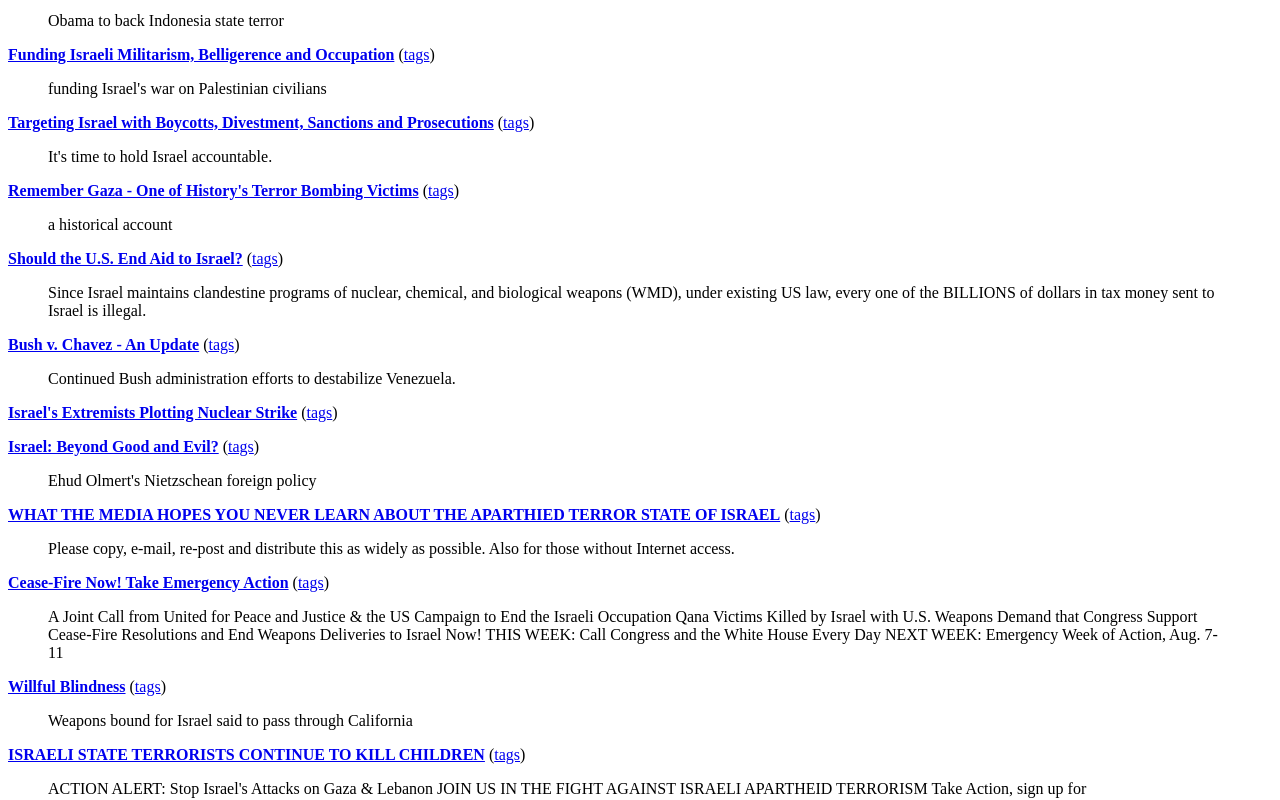Using the provided element description: "Read More…", determine the bounding box coordinates of the corresponding UI element in the screenshot.

None